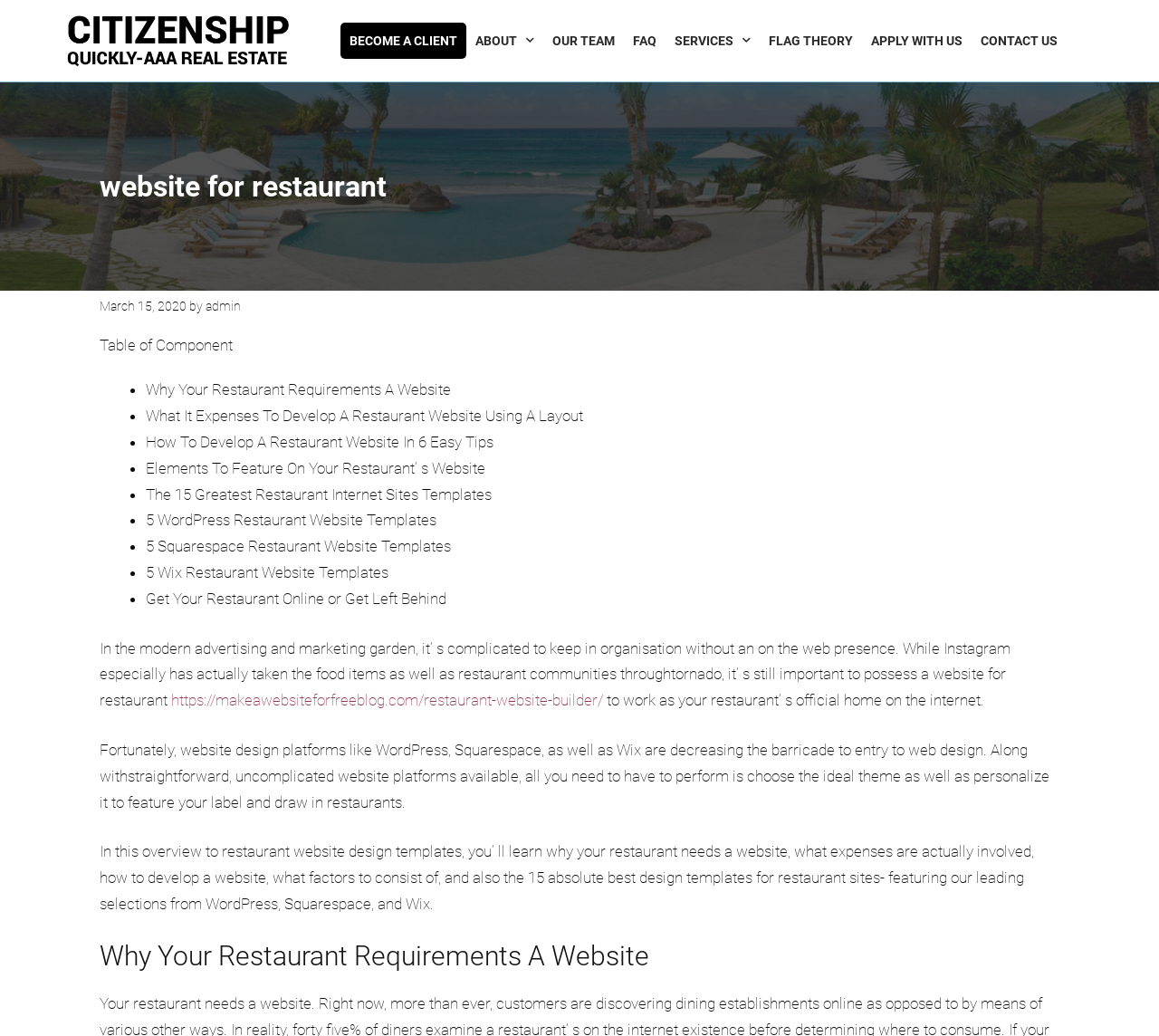Specify the bounding box coordinates of the area to click in order to follow the given instruction: "Click on CONTACT US."

[0.838, 0.022, 0.92, 0.057]